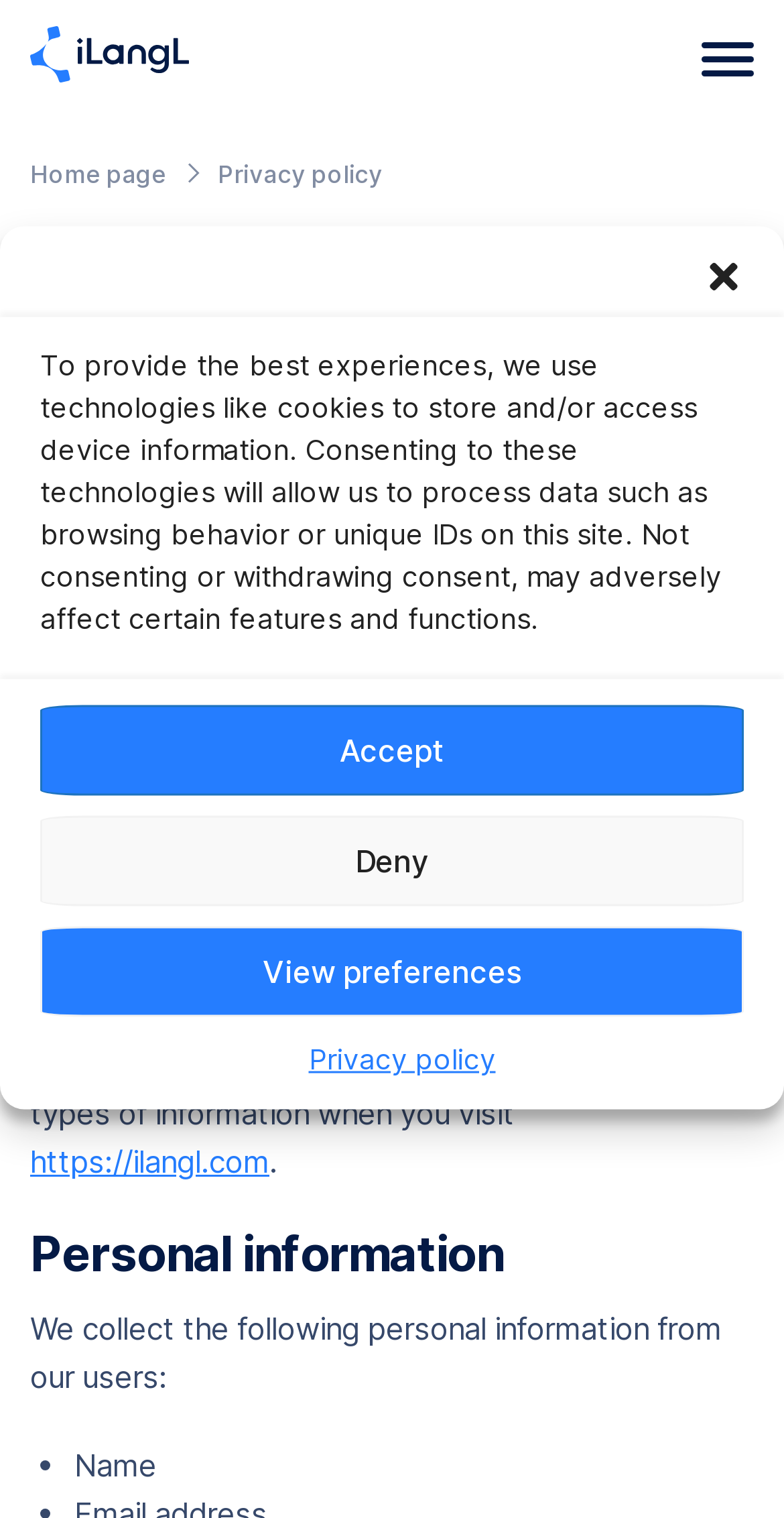Pinpoint the bounding box coordinates of the clickable element to carry out the following instruction: "Go to home page."

[0.038, 0.105, 0.211, 0.125]